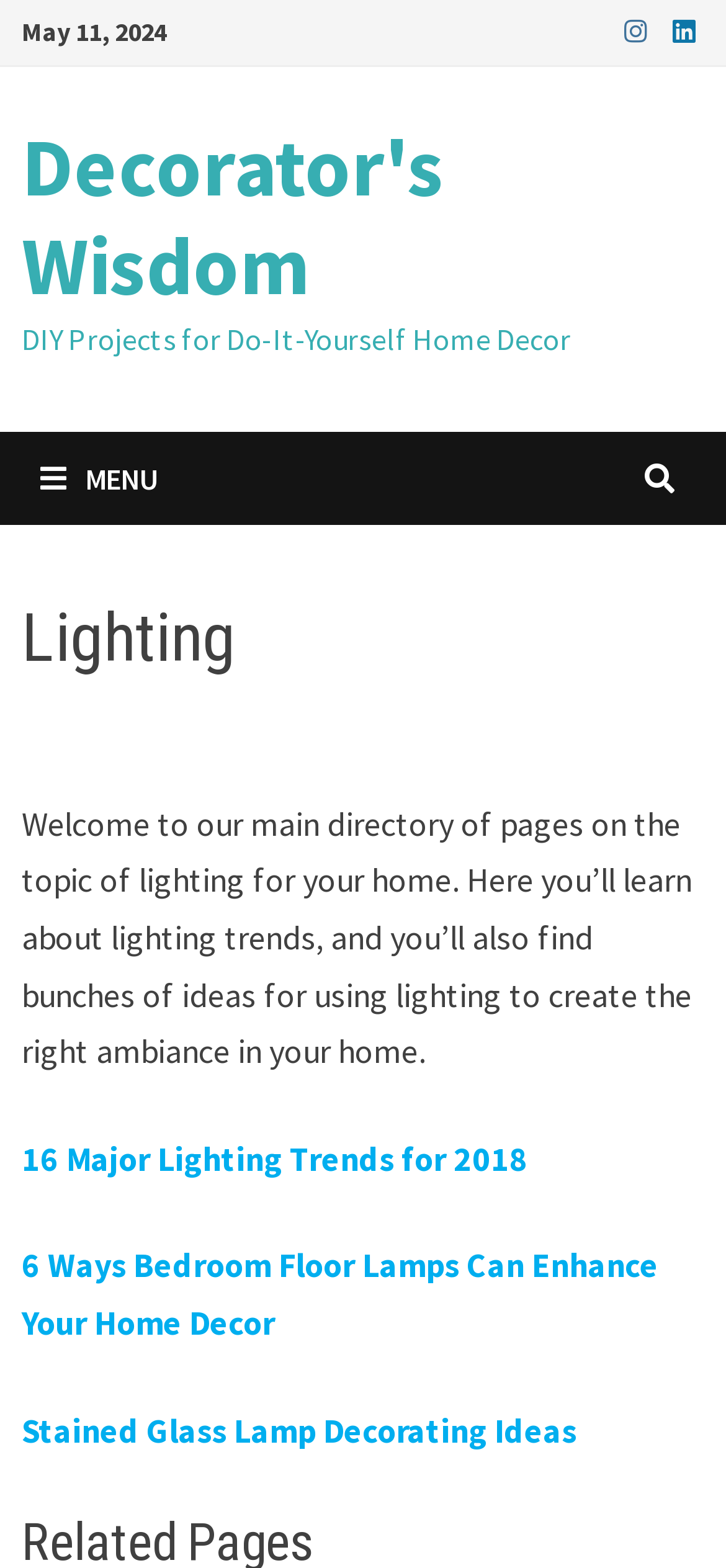Find the bounding box coordinates for the HTML element described as: "Menu". The coordinates should consist of four float values between 0 and 1, i.e., [left, top, right, bottom].

[0.03, 0.275, 0.243, 0.334]